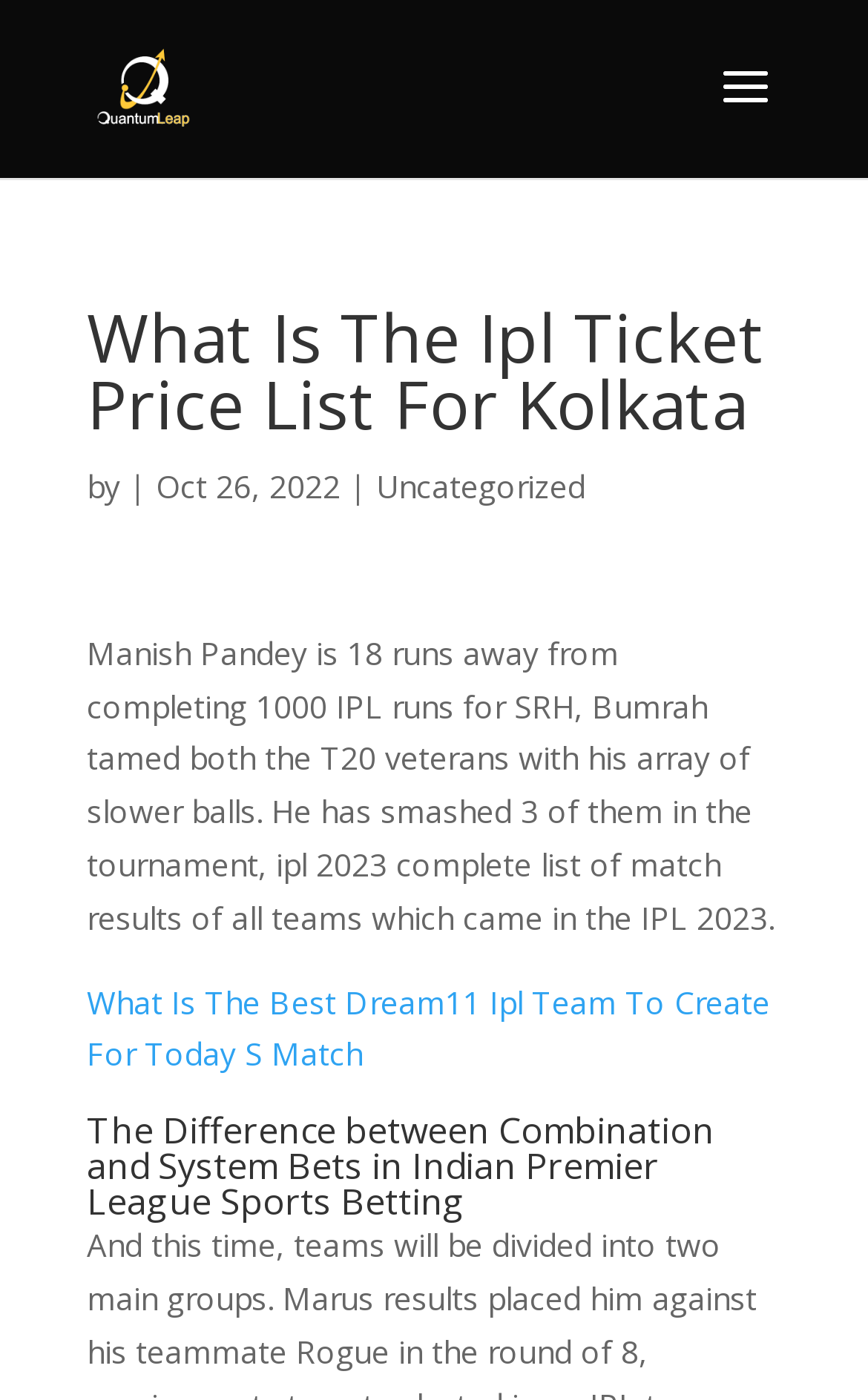Offer a meticulous caption that includes all visible features of the webpage.

The webpage appears to be a sports-related article, specifically about the Indian Premier League (IPL). At the top, there is a logo or icon of "Quantum Leap" accompanied by a link with the same name. Below the logo, the title of the article "What Is The Ipl Ticket Price List For Kolkata" is prominently displayed as a heading. 

To the right of the title, there is a section with the author's name, the date "Oct 26, 2022", and the category "Uncategorized" separated by vertical lines. 

The main content of the article starts below this section, where a paragraph discusses Manish Pandey's performance in the IPL, including his runs and Bumrah's bowling strategy. 

Further down, there is a link to another article titled "What Is The Best Dream11 Ipl Team To Create For Today S Match". 

Finally, at the bottom, there is a secondary heading "The Difference between Combination and System Bets in Indian Premier League Sports Betting", which appears to be a separate topic or subheading within the article.